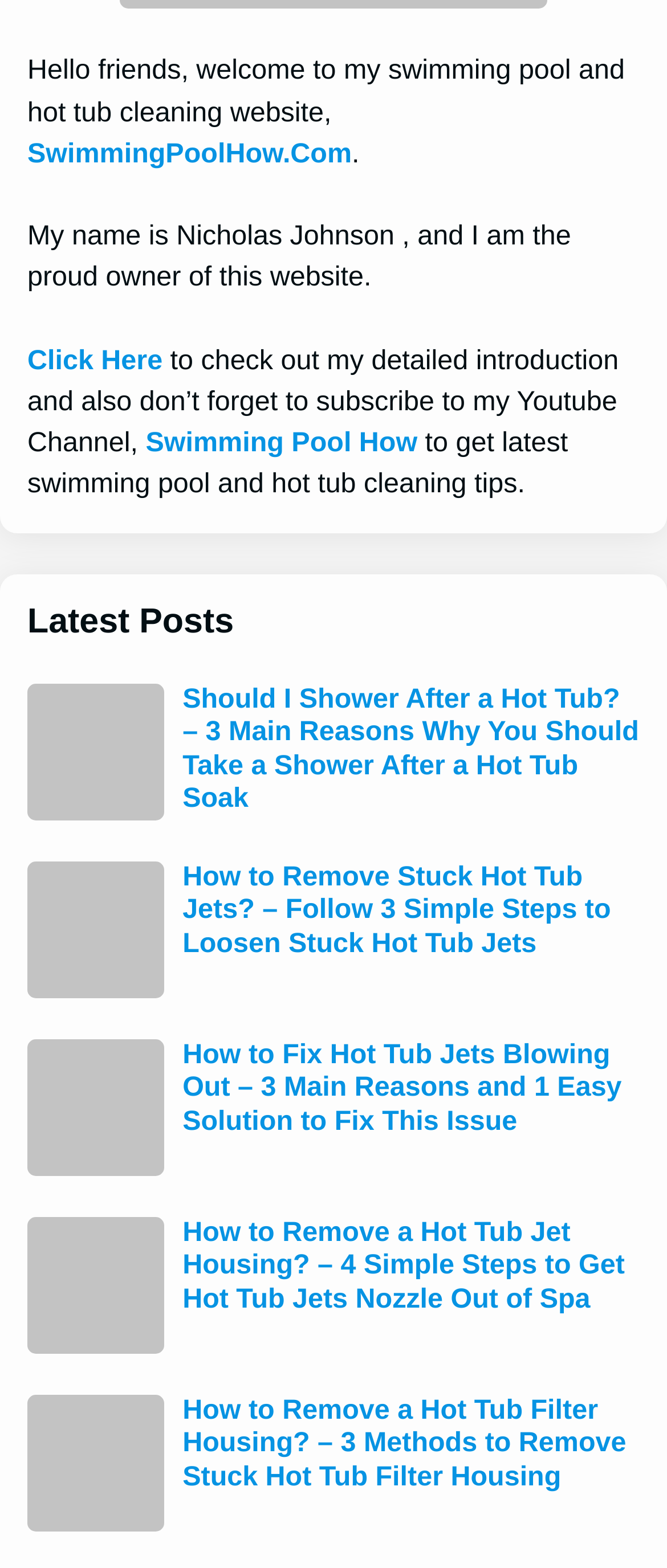Could you provide the bounding box coordinates for the portion of the screen to click to complete this instruction: "Learn how to fix hot tub jets blowing out"?

[0.041, 0.663, 0.246, 0.75]